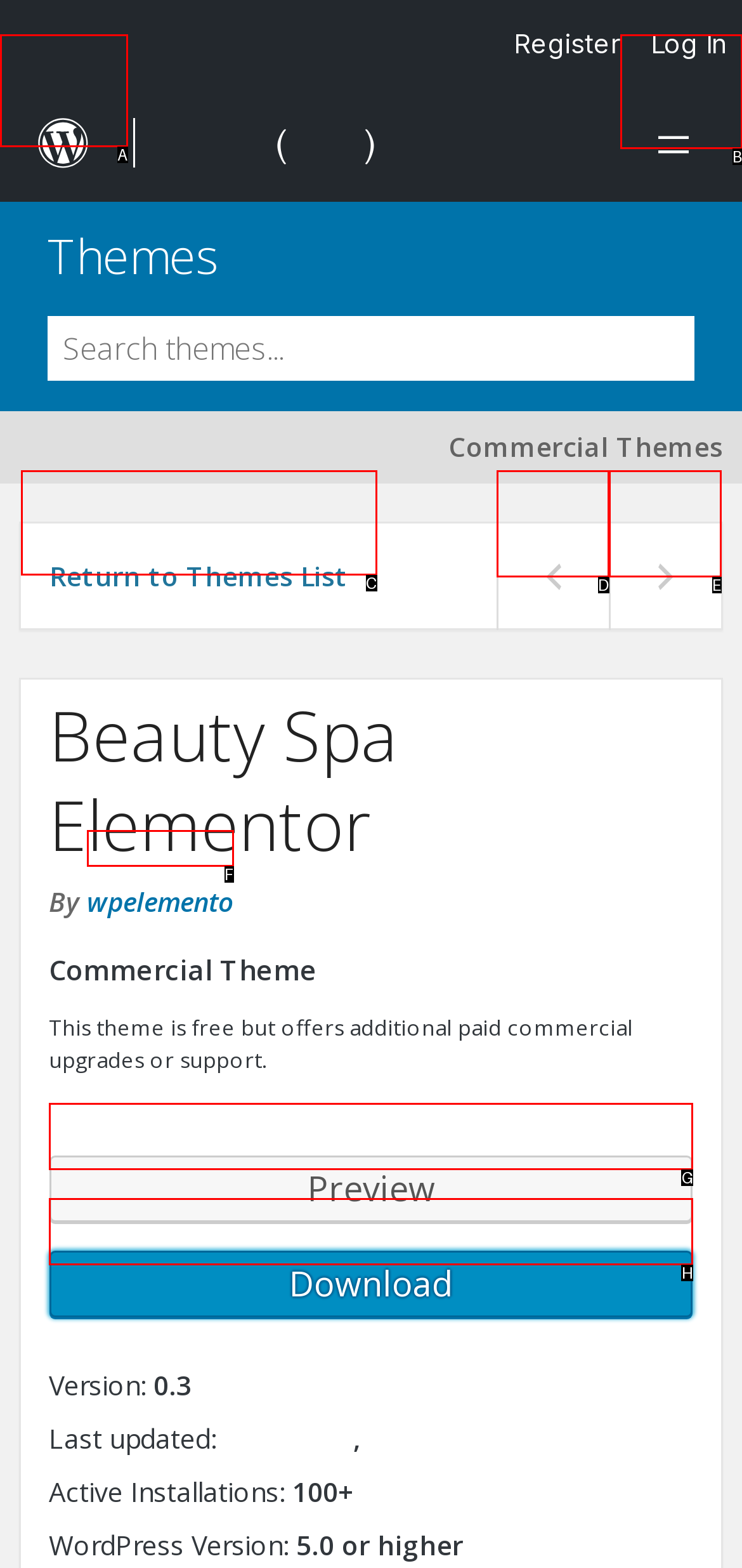Choose the HTML element that matches the description: Download
Reply with the letter of the correct option from the given choices.

H